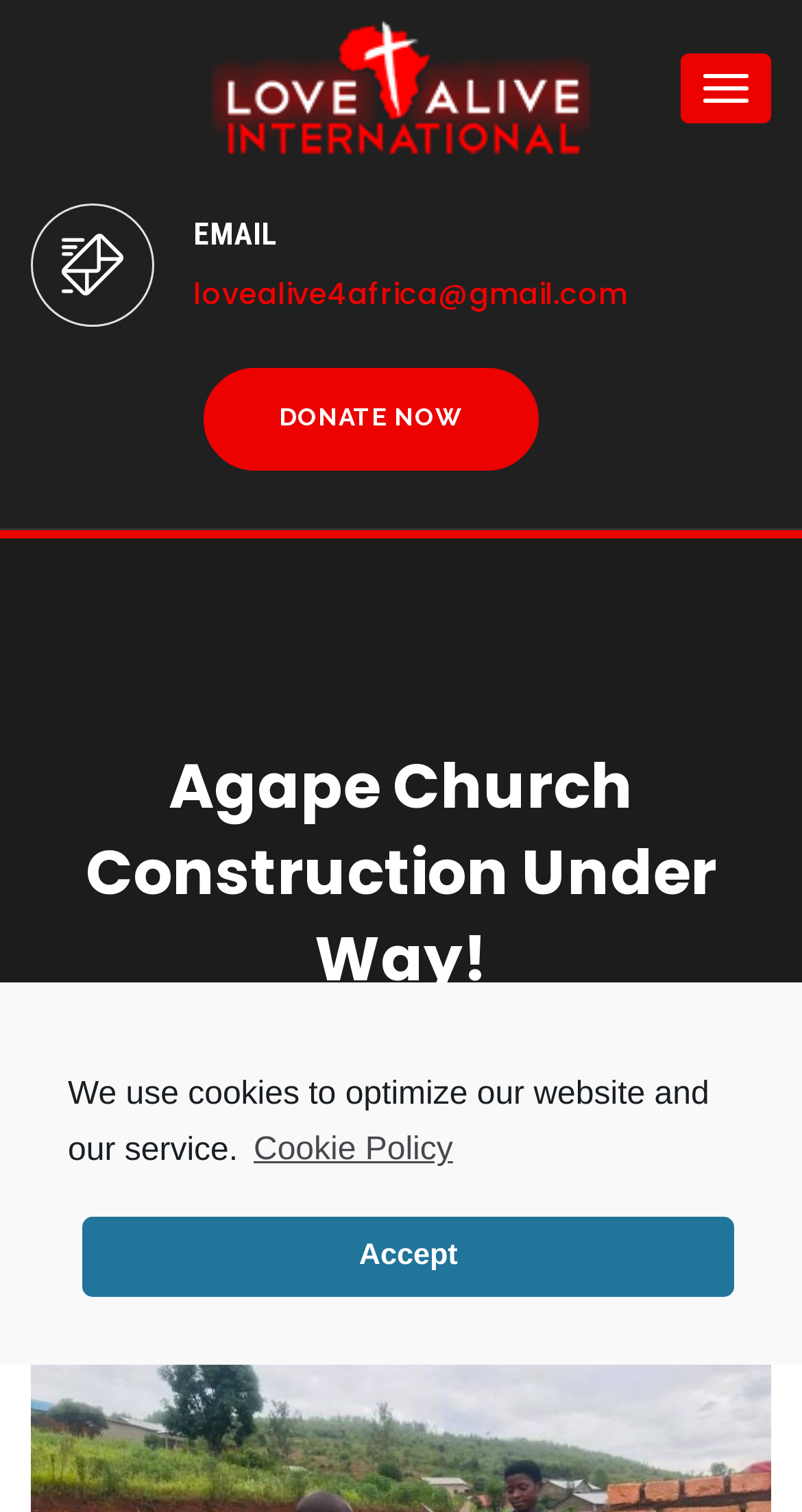Use a single word or phrase to answer the following:
What is the text on the top-right button?

Toggle navigation